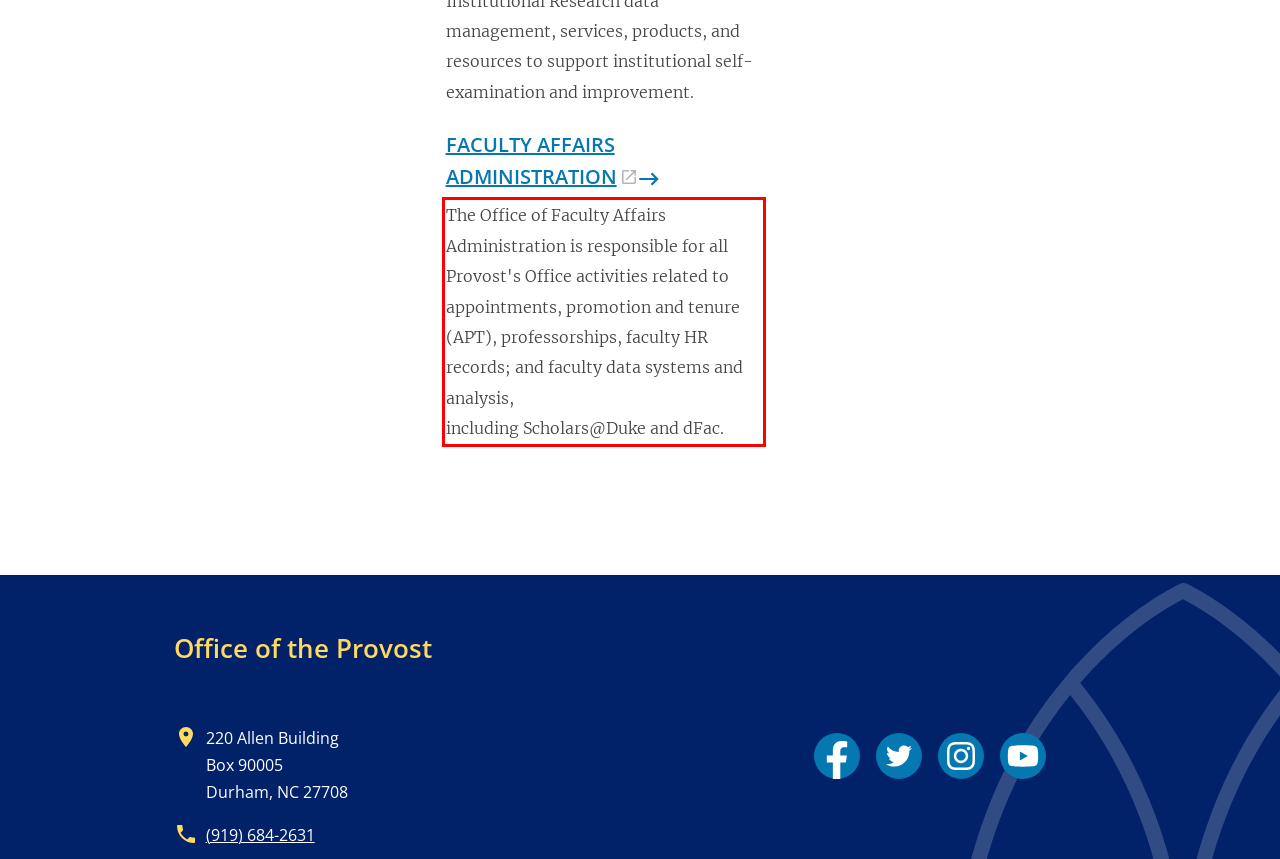From the given screenshot of a webpage, identify the red bounding box and extract the text content within it.

The Office of Faculty Affairs Administration is responsible for all Provost's Office activities related to appointments, promotion and tenure (APT), professorships, faculty HR records; and faculty data systems and analysis, including Scholars@Duke and dFac.